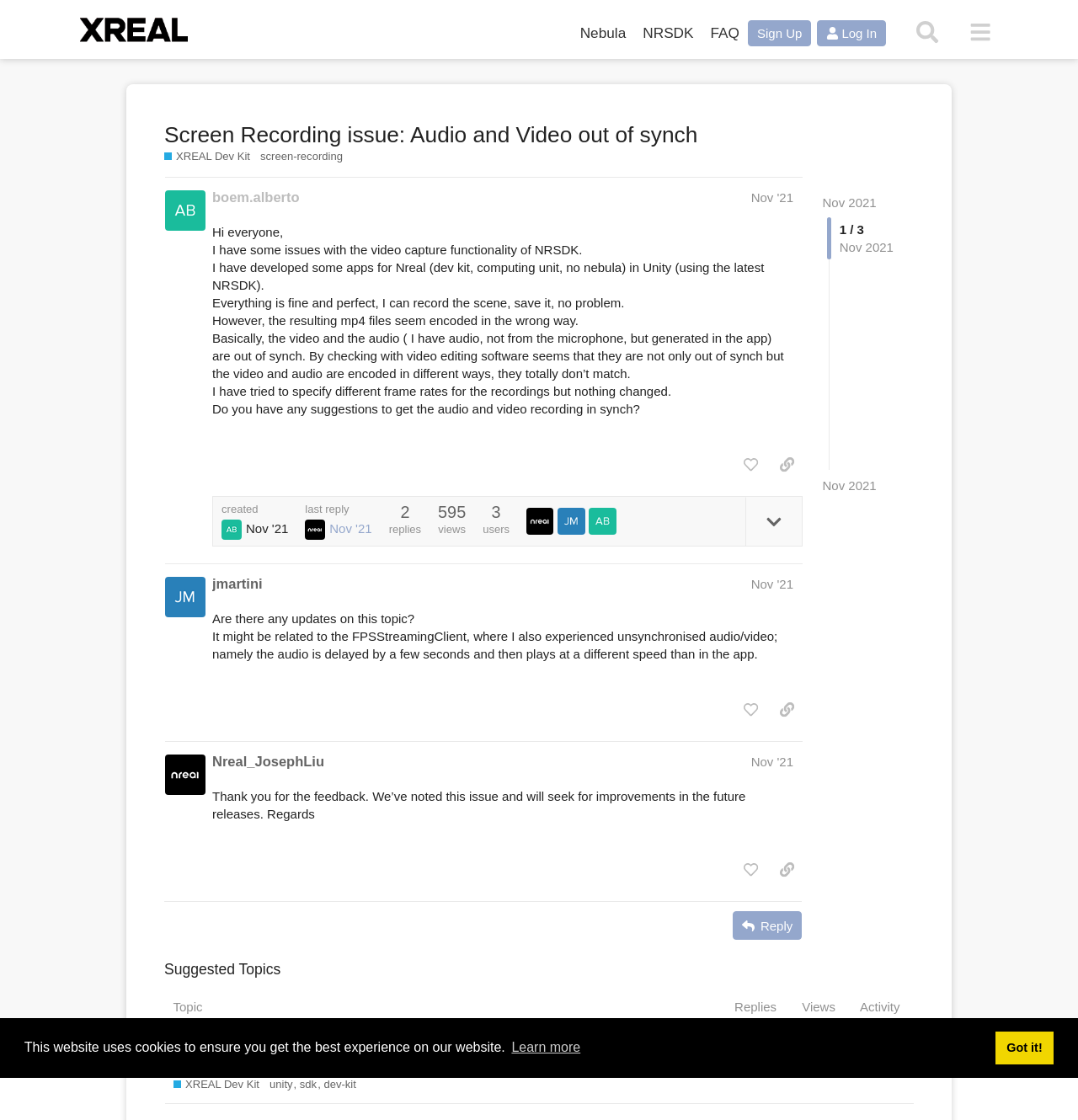Locate the bounding box coordinates of the element's region that should be clicked to carry out the following instruction: "Click the author's name 'ANDREW HARRISON, Staff Writer'". The coordinates need to be four float numbers between 0 and 1, i.e., [left, top, right, bottom].

None